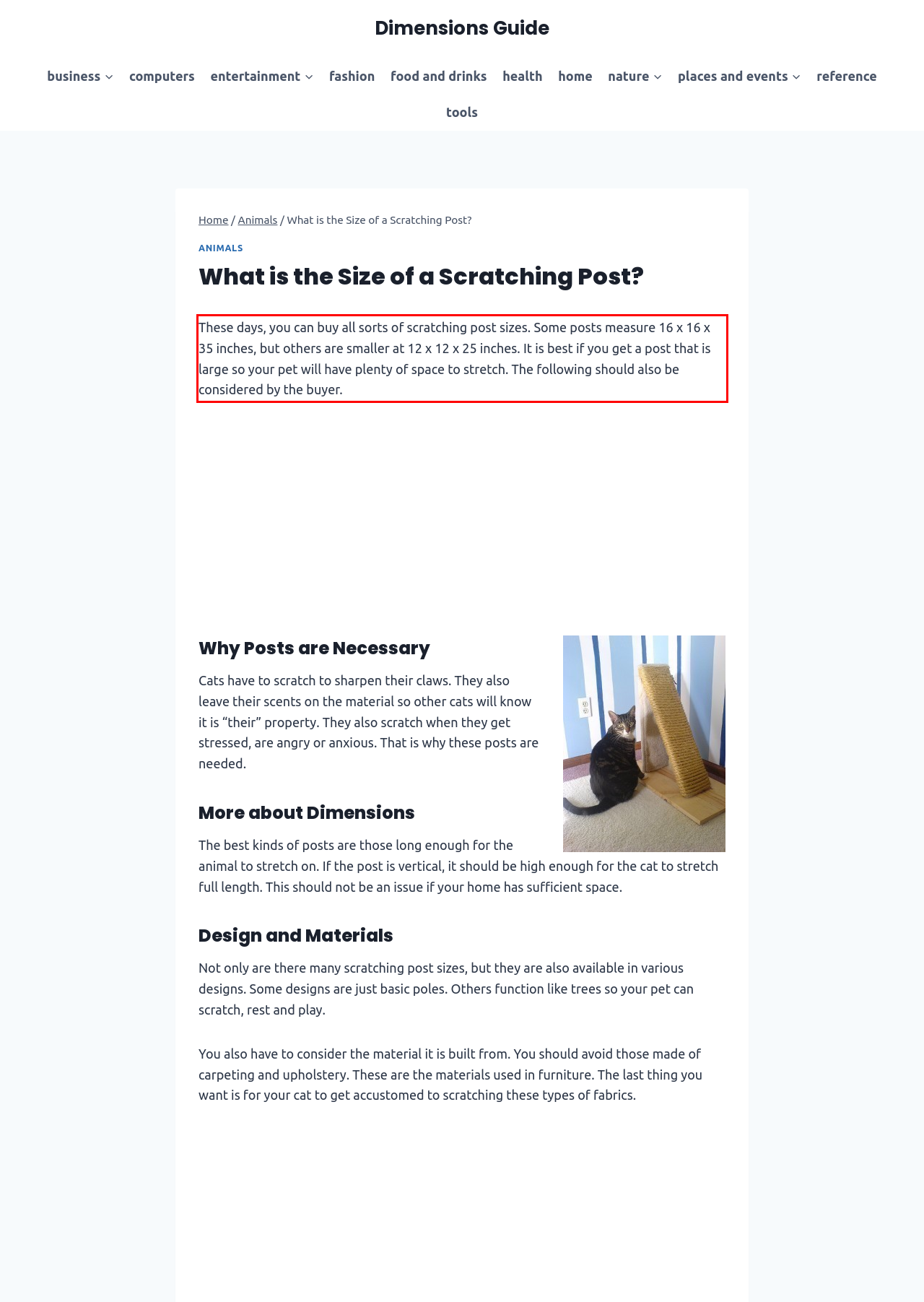Using the provided webpage screenshot, identify and read the text within the red rectangle bounding box.

These days, you can buy all sorts of scratching post sizes. Some posts measure 16 x 16 x 35 inches, but others are smaller at 12 x 12 x 25 inches. It is best if you get a post that is large so your pet will have plenty of space to stretch. The following should also be considered by the buyer.